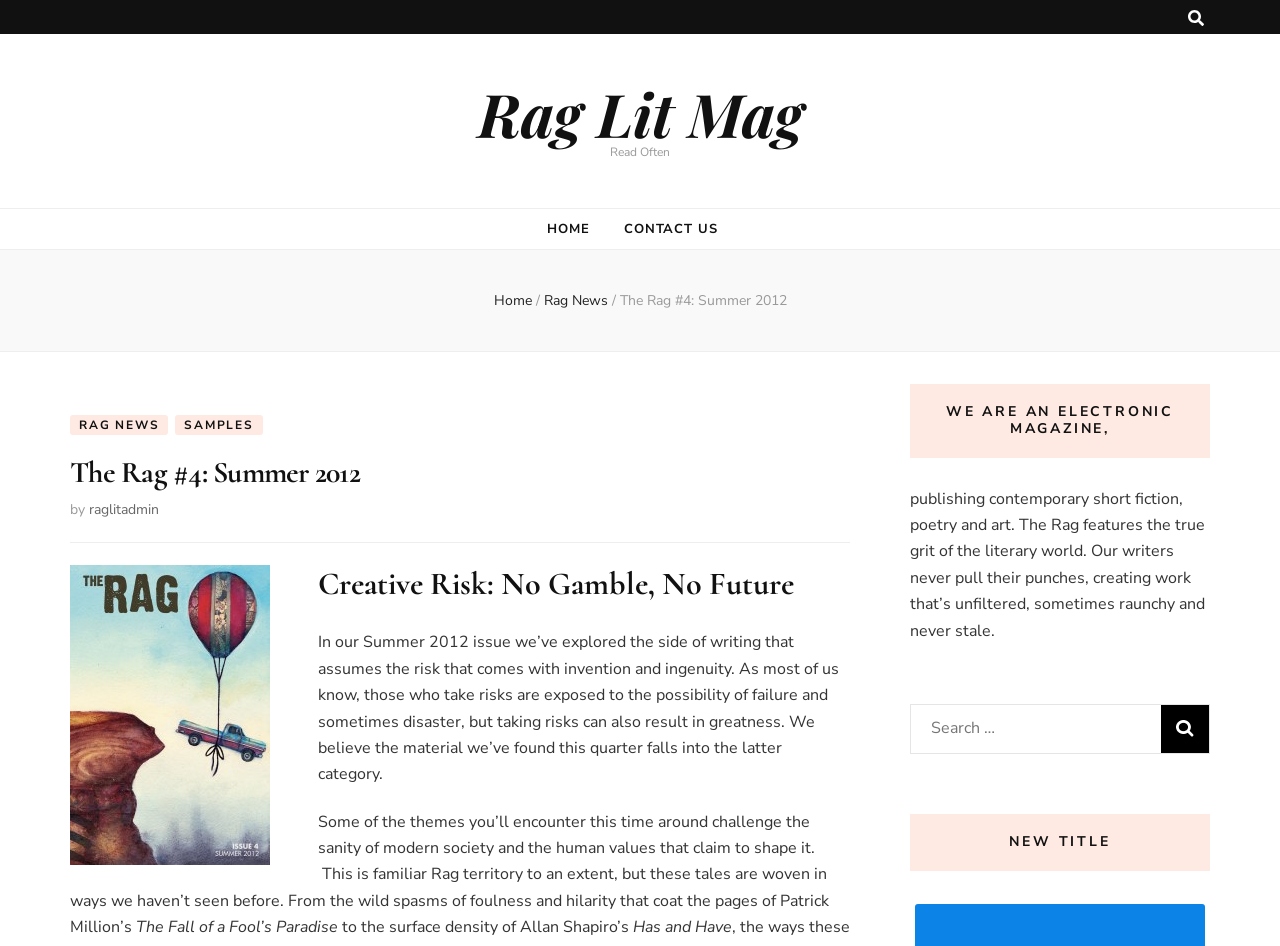Specify the bounding box coordinates of the element's region that should be clicked to achieve the following instruction: "Go to Rag Lit Mag homepage". The bounding box coordinates consist of four float numbers between 0 and 1, in the format [left, top, right, bottom].

[0.373, 0.077, 0.627, 0.161]